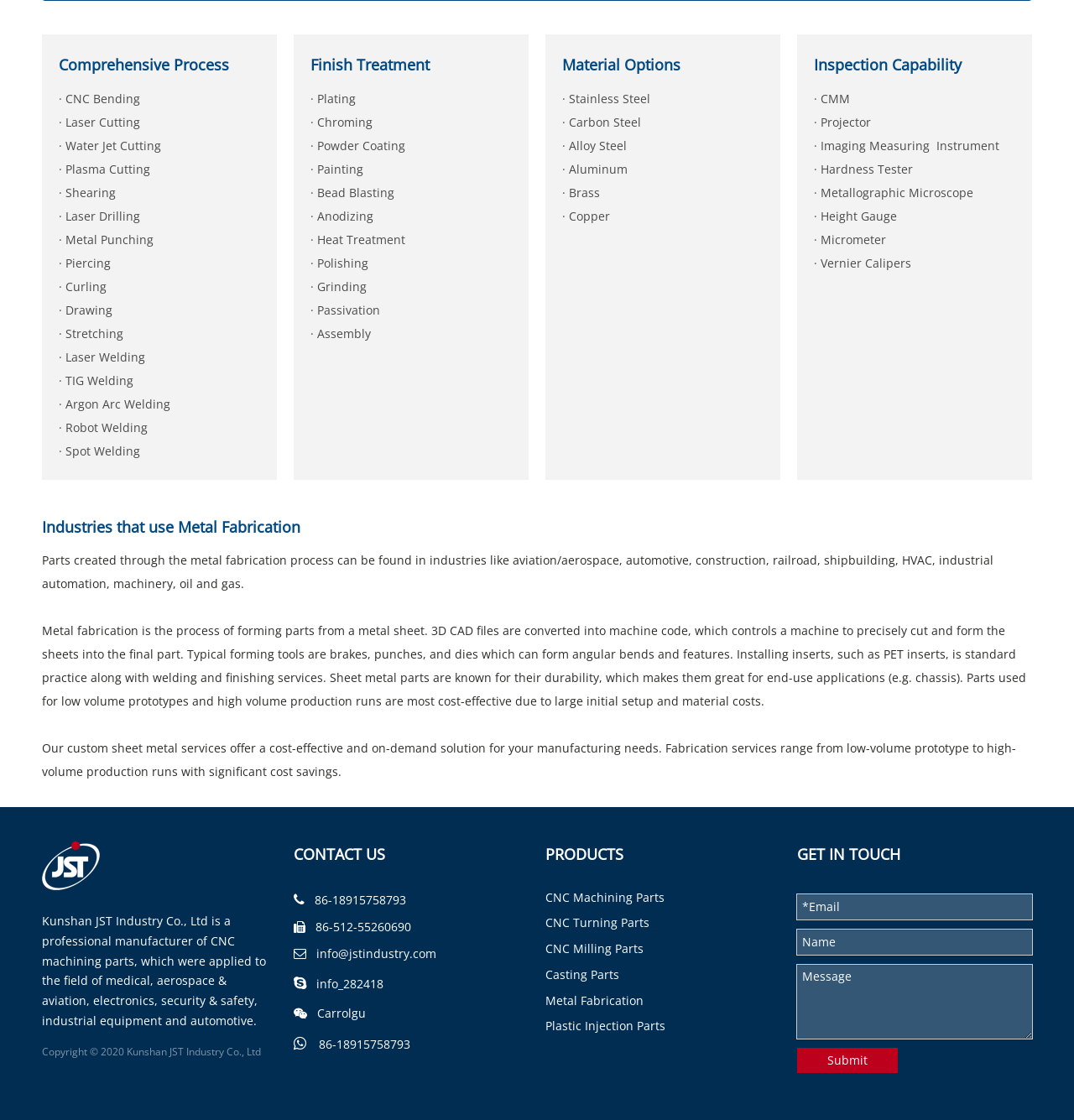Determine the bounding box coordinates for the clickable element required to fulfill the instruction: "Learn more about Industries that use Metal Fabrication". Provide the coordinates as four float numbers between 0 and 1, i.e., [left, top, right, bottom].

[0.039, 0.458, 0.961, 0.482]